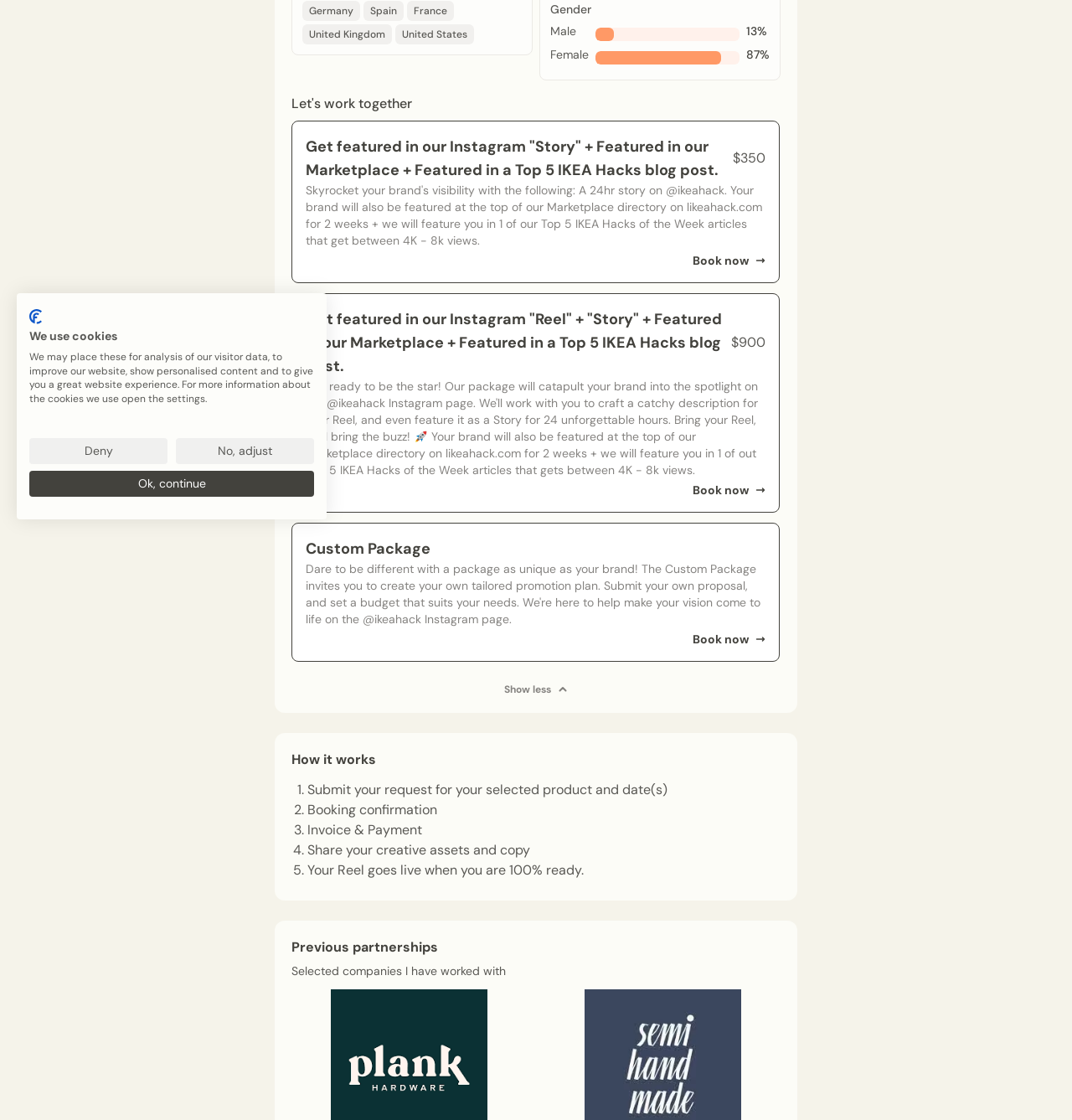Predict the bounding box coordinates for the UI element described as: "Show less". The coordinates should be four float numbers between 0 and 1, presented as [left, top, right, bottom].

[0.272, 0.61, 0.728, 0.622]